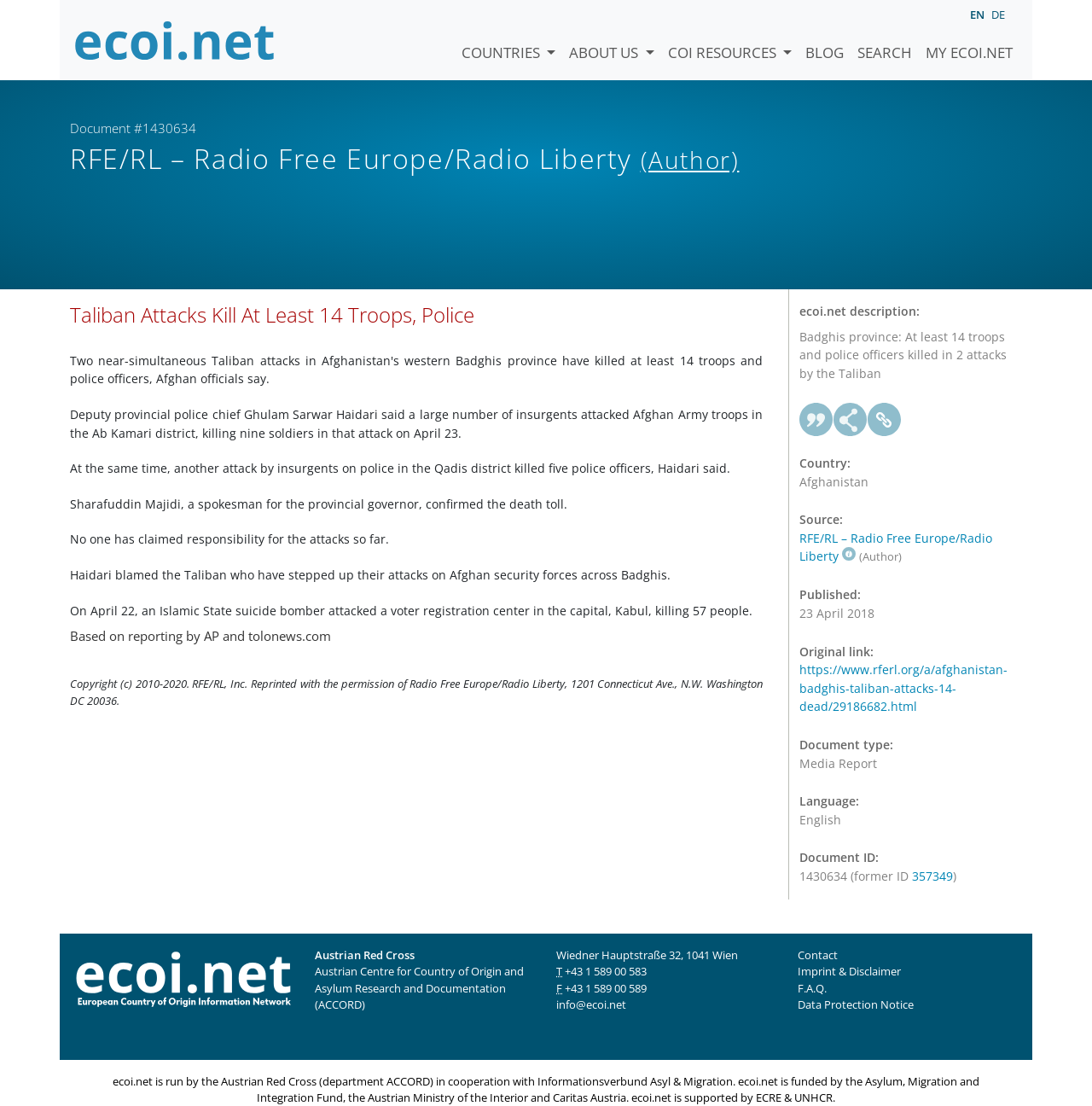Please mark the bounding box coordinates of the area that should be clicked to carry out the instruction: "Visit the 'BLOG' page".

[0.731, 0.015, 0.779, 0.058]